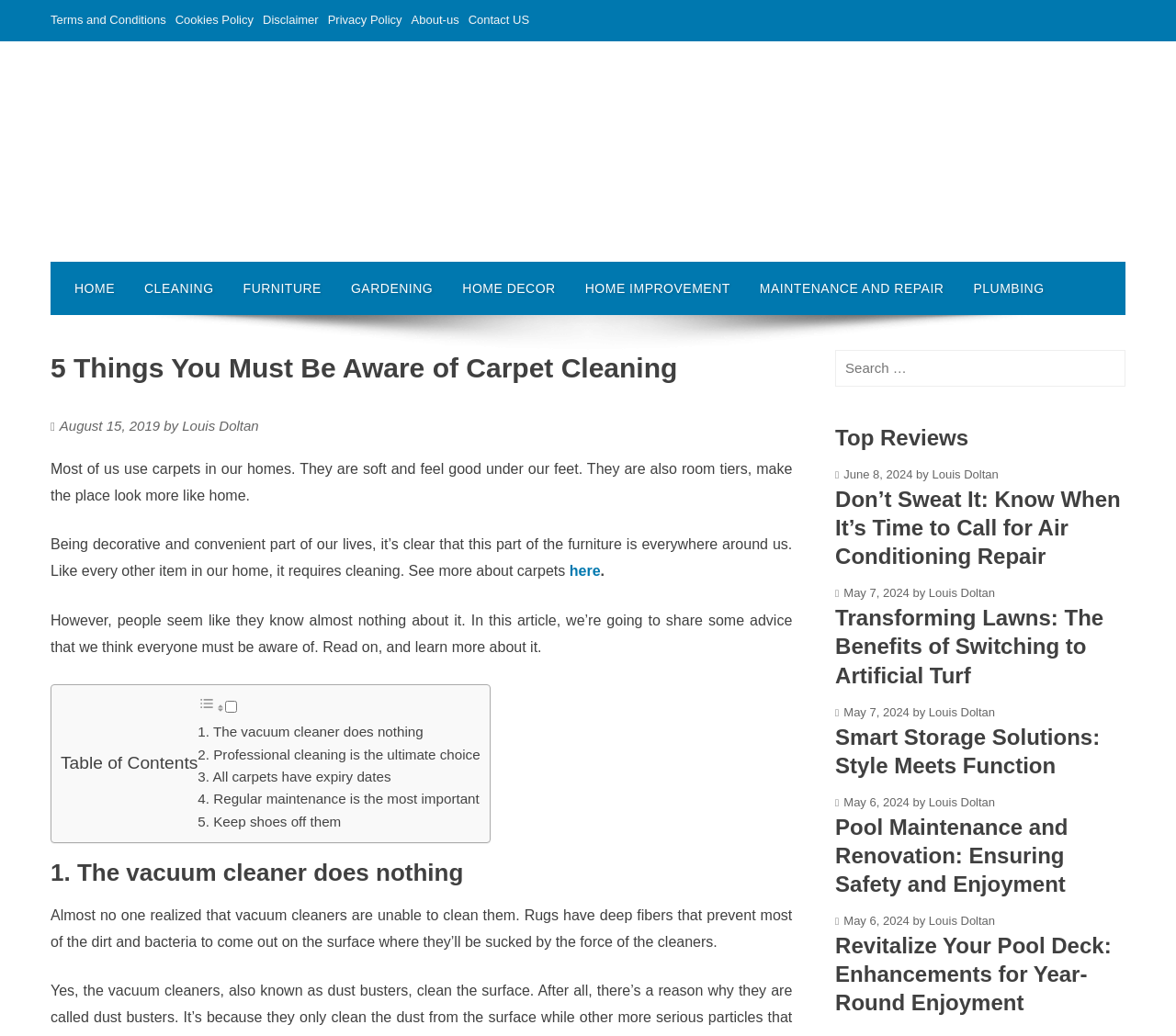Generate the text content of the main heading of the webpage.

5 Things You Must Be Aware of Carpet Cleaning